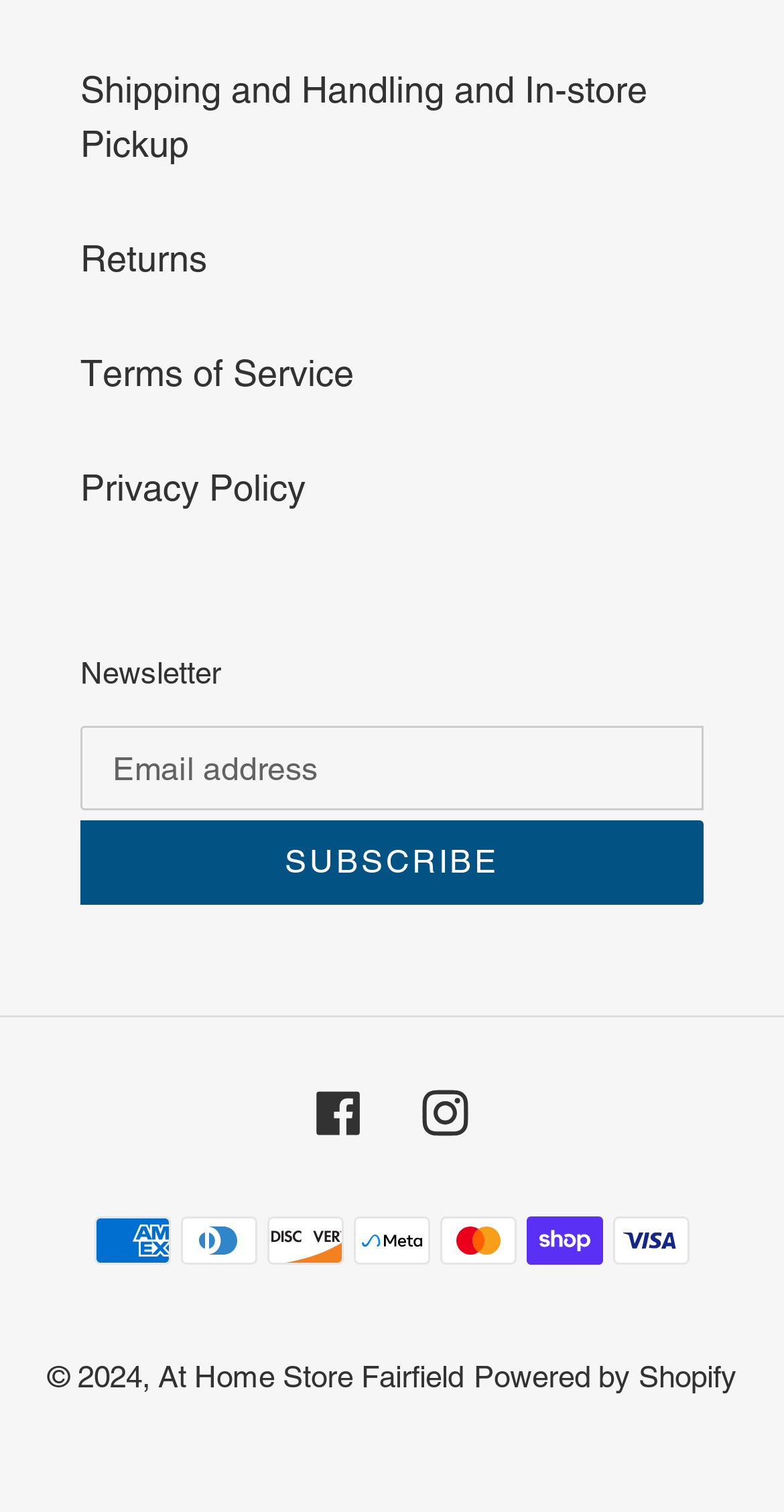Pinpoint the bounding box coordinates of the element you need to click to execute the following instruction: "Submit a comment". The bounding box should be represented by four float numbers between 0 and 1, in the format [left, top, right, bottom].

None